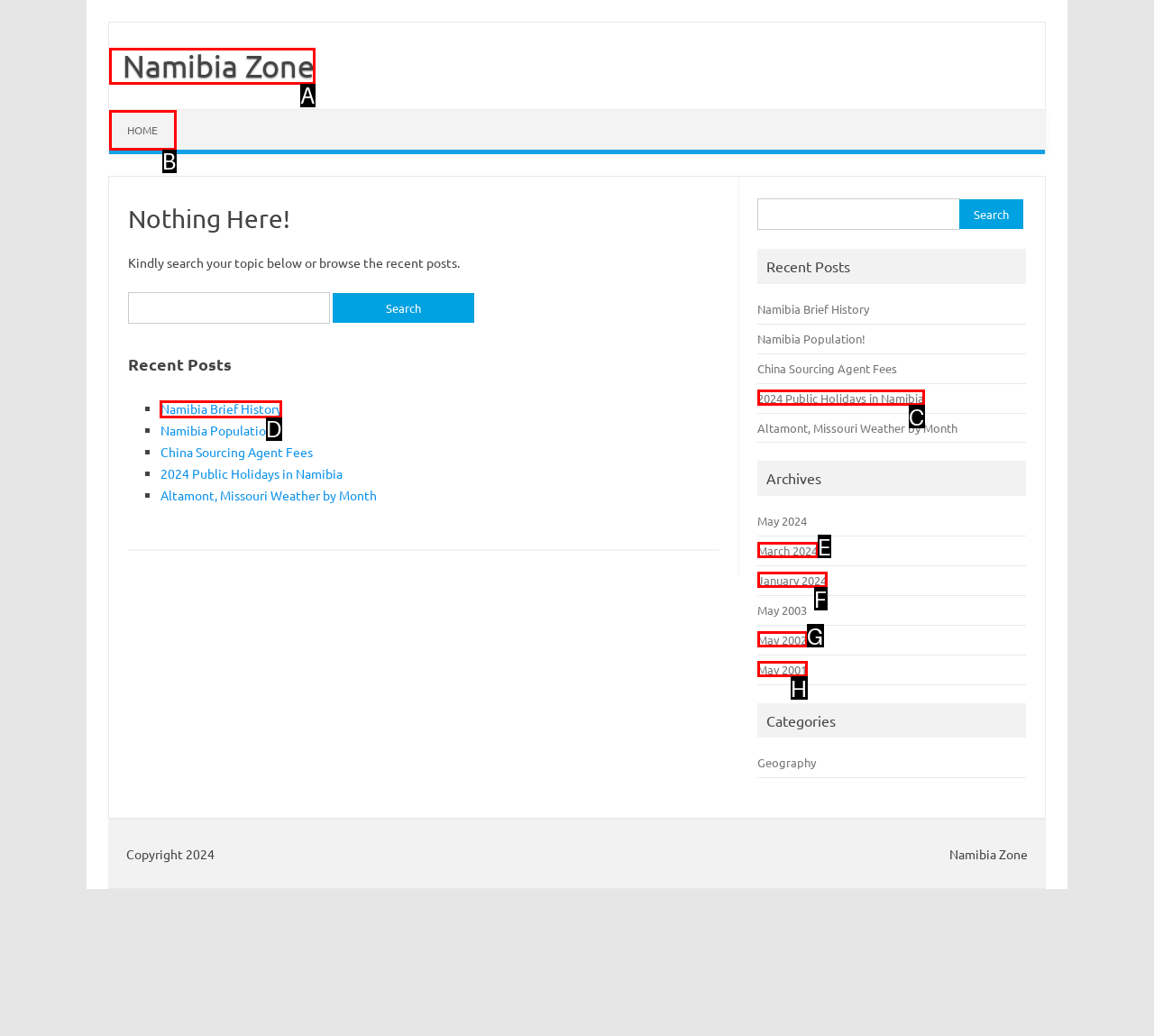Determine the letter of the element you should click to carry out the task: Go to Namibia Brief History
Answer with the letter from the given choices.

D